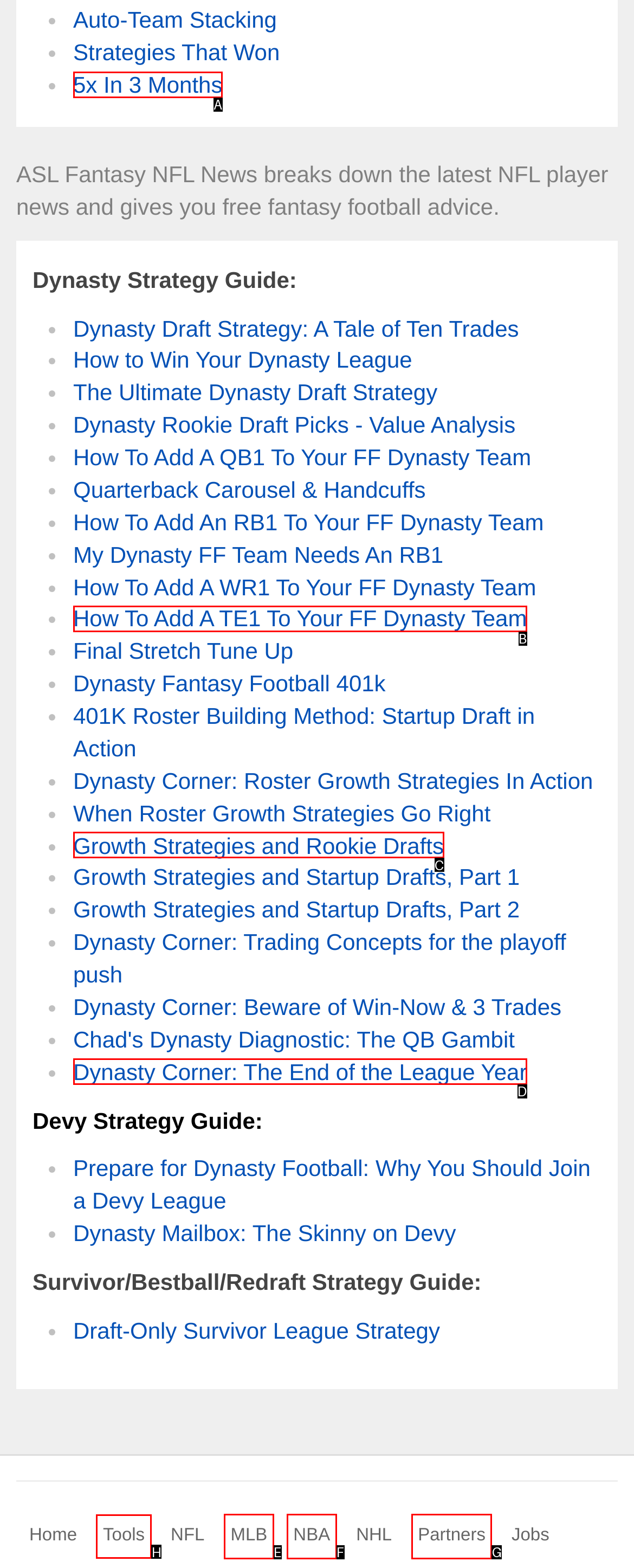Identify the correct UI element to click to achieve the task: Explore 'Tools'.
Answer with the letter of the appropriate option from the choices given.

H